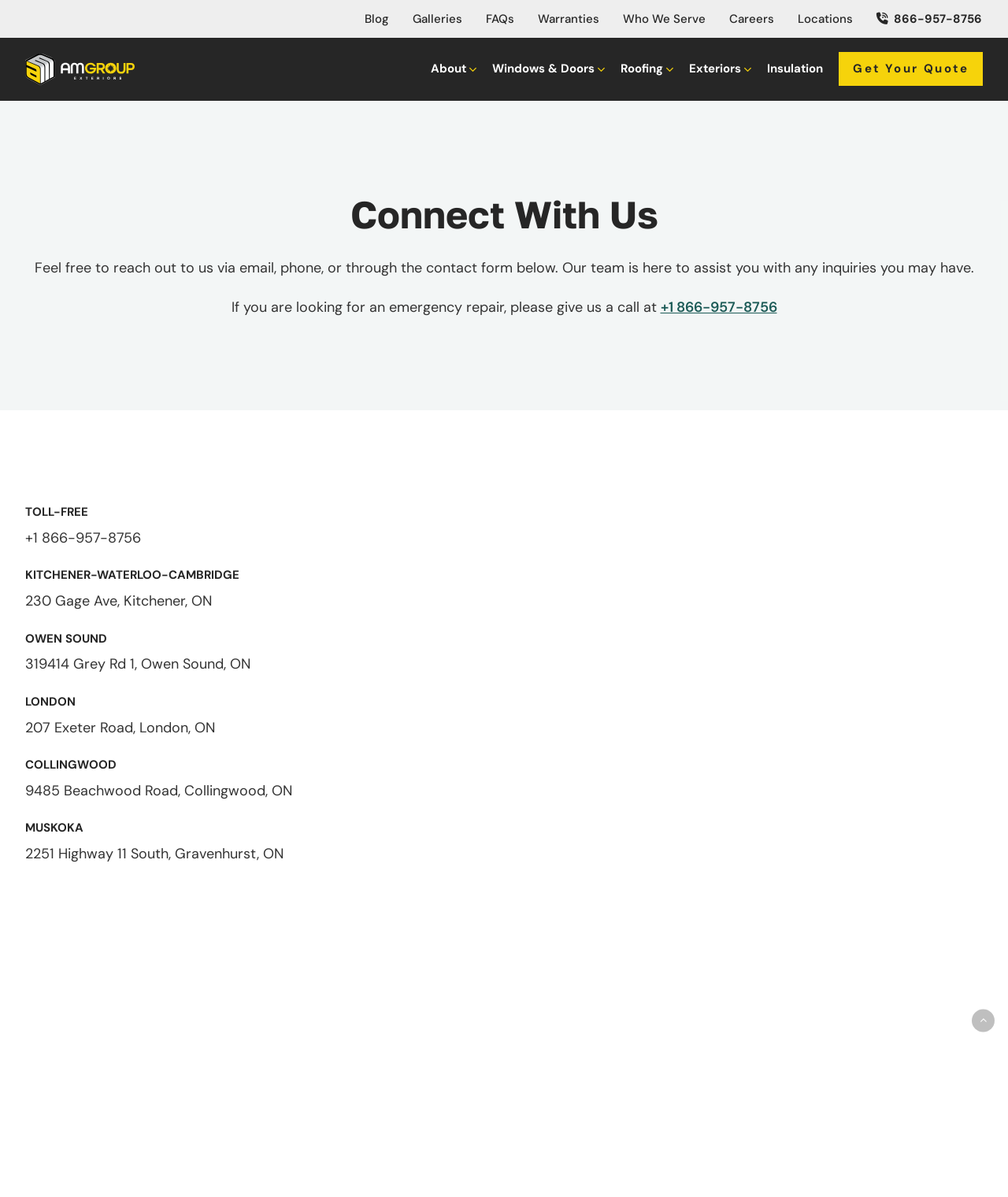Provide the bounding box coordinates for the area that should be clicked to complete the instruction: "Click on the 'Get Your Quote' button".

[0.832, 0.044, 0.975, 0.072]